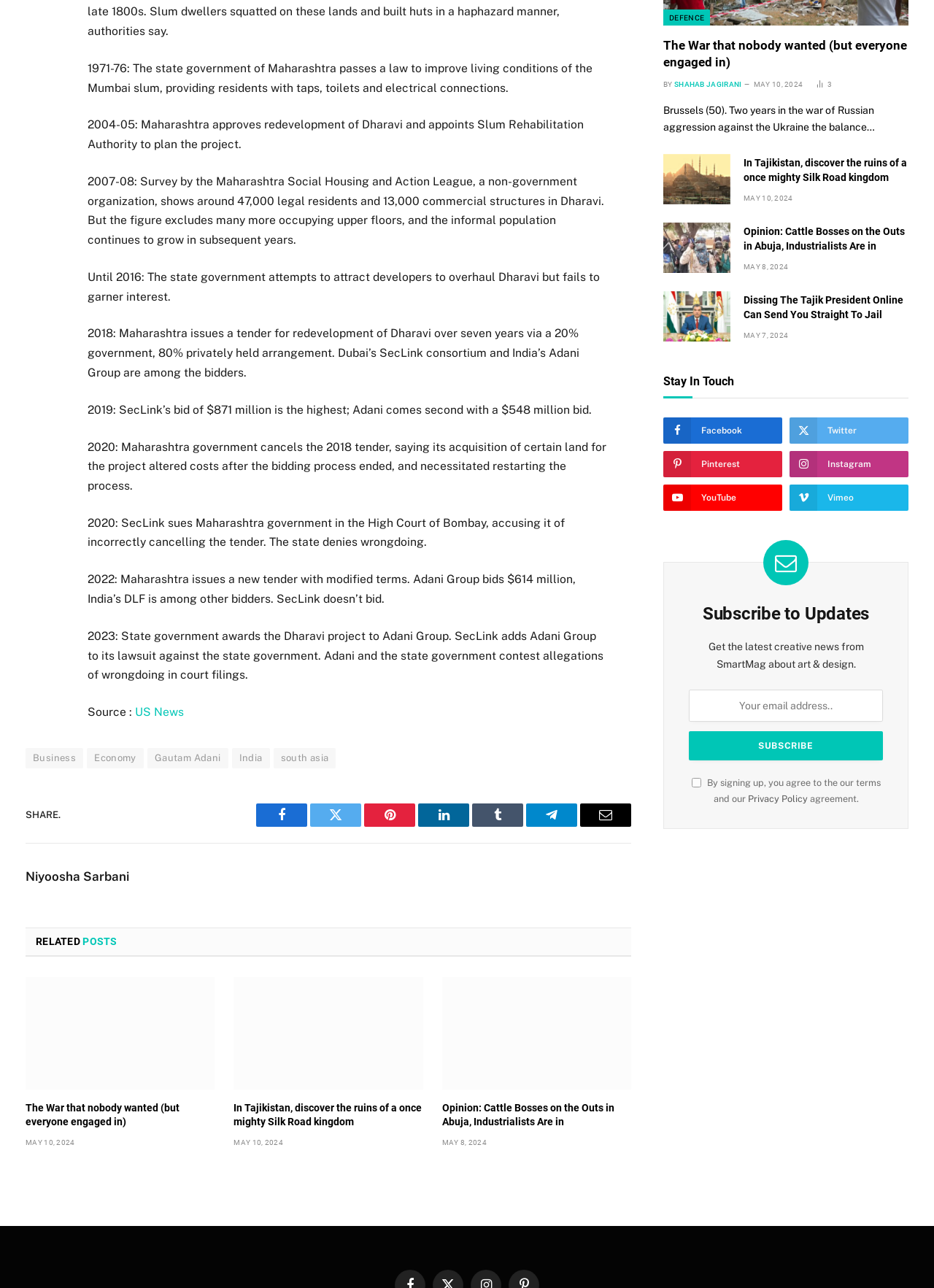Select the bounding box coordinates of the element I need to click to carry out the following instruction: "Share on Facebook".

[0.274, 0.624, 0.329, 0.642]